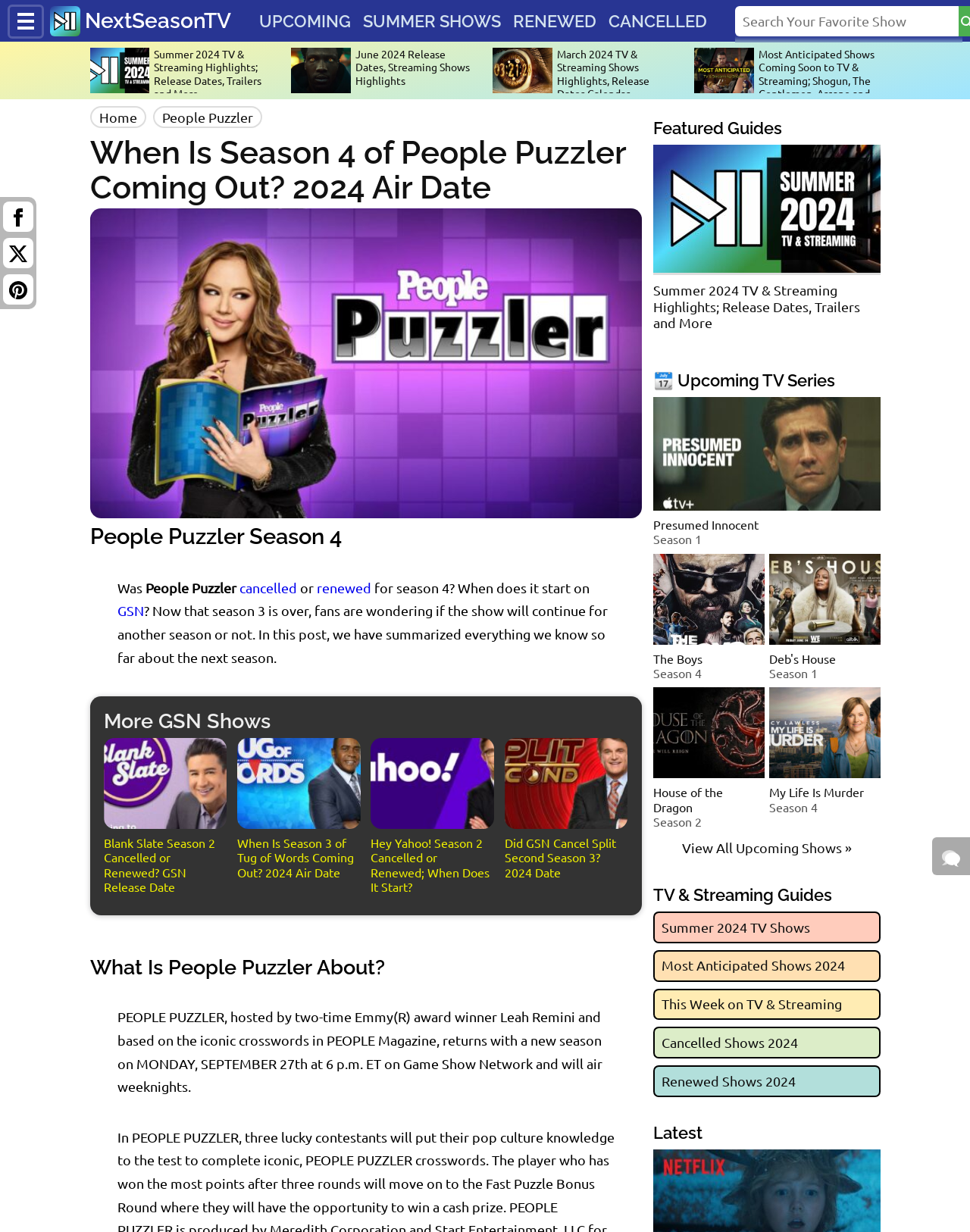What is the release date of People Puzzler Season 4?
Using the image as a reference, give a one-word or short phrase answer.

September 27th